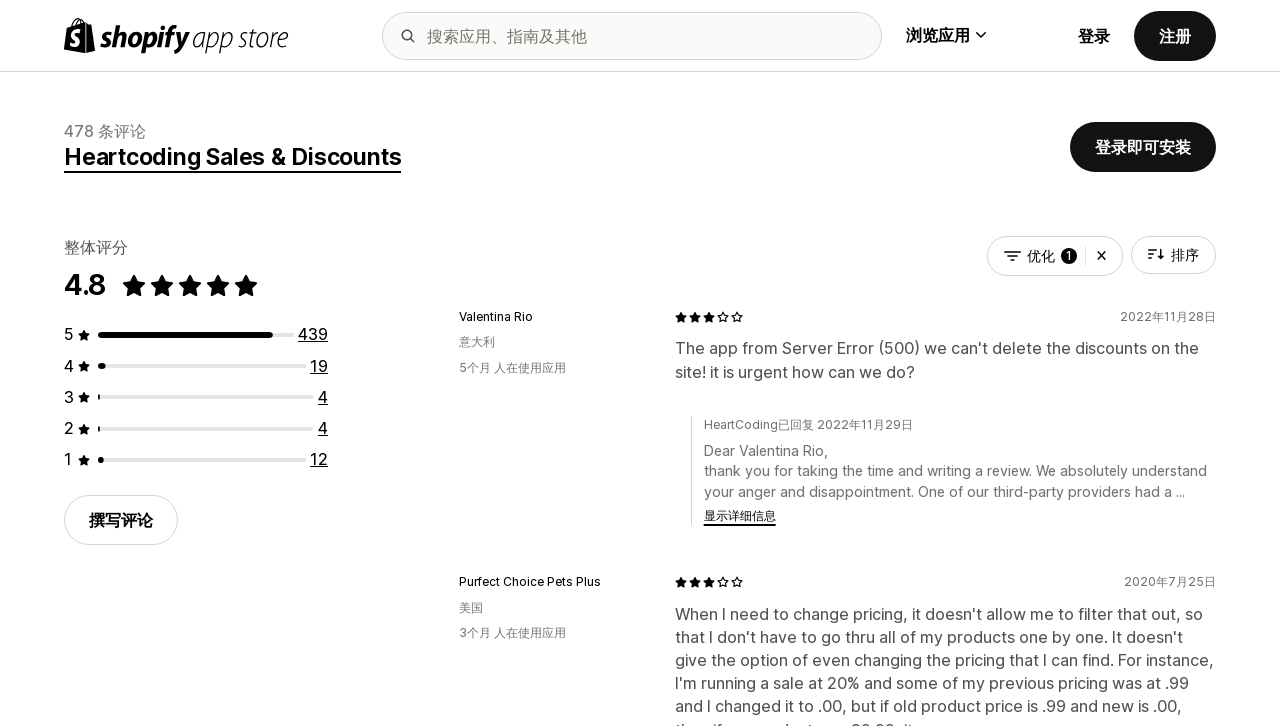Kindly determine the bounding box coordinates for the area that needs to be clicked to execute this instruction: "Browse applications".

[0.707, 0.034, 0.77, 0.064]